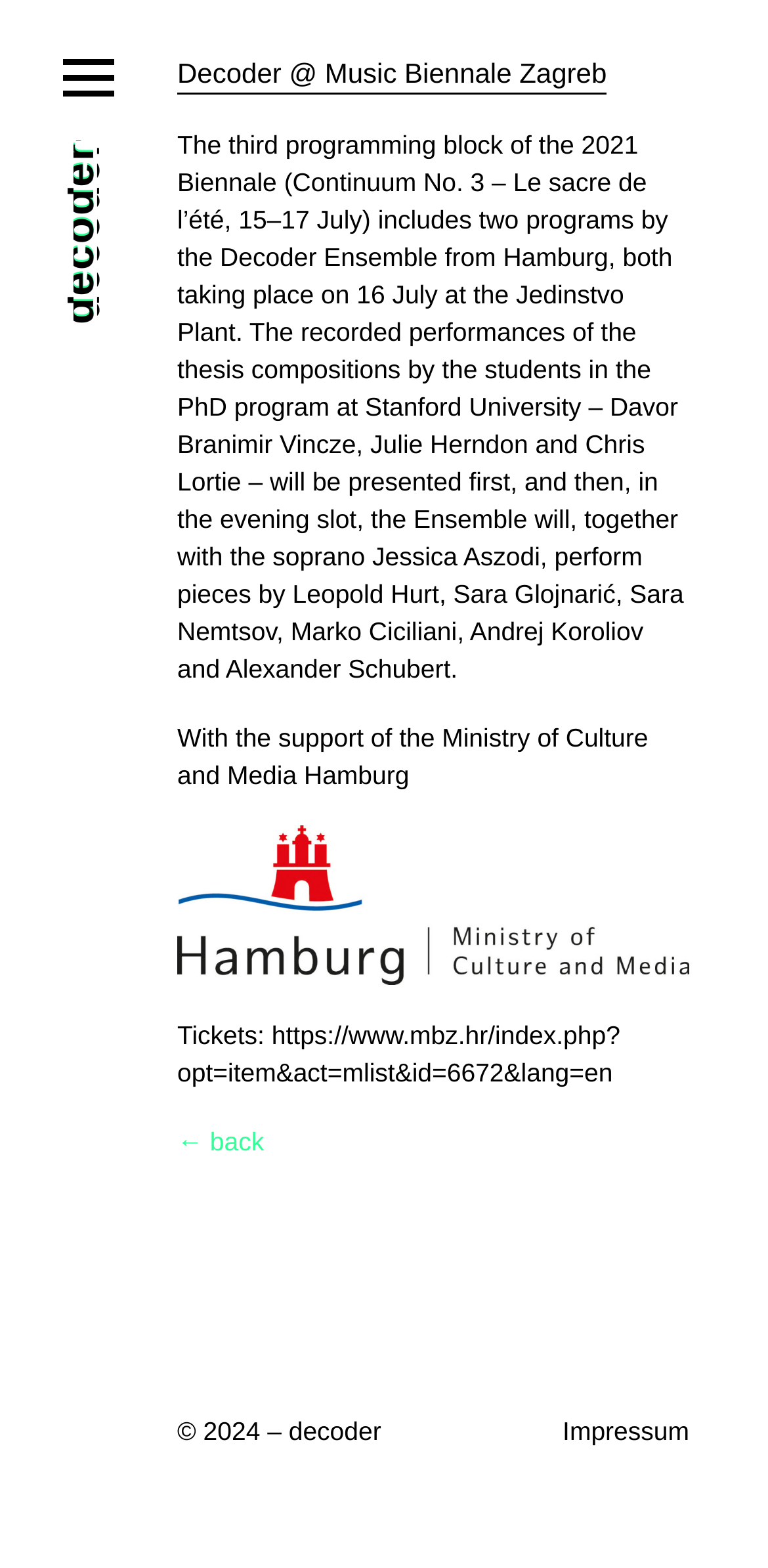Please study the image and answer the question comprehensively:
What is the purpose of the link 'https://www.mbz.hr/index.php?opt=item&act=mlist&id=6672&lang=en'?

The purpose of the link can be inferred from the text 'Tickets:' which is followed by the link, suggesting that the link is for buying tickets.